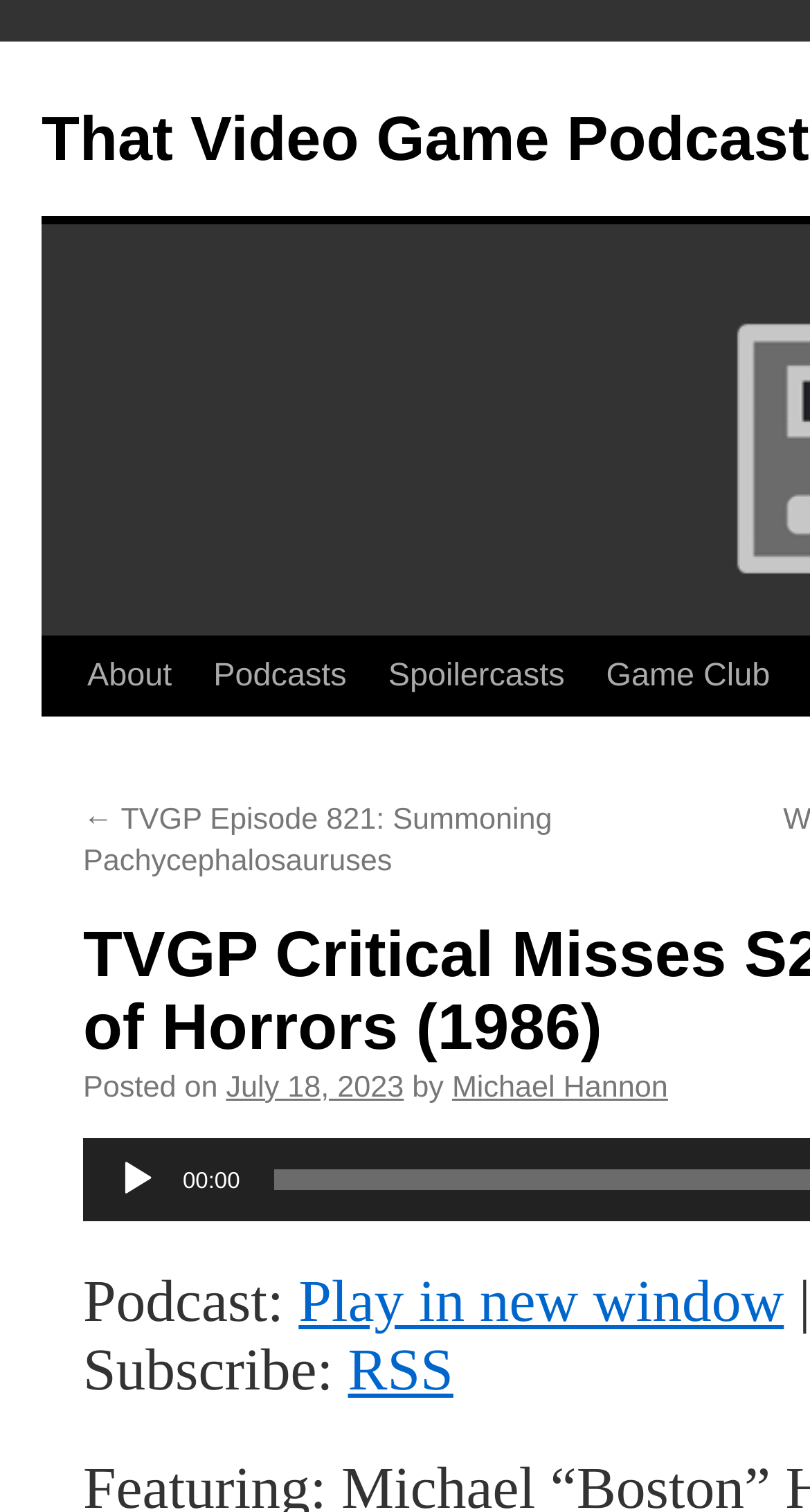Identify and provide the text content of the webpage's primary headline.

TVGP Critical Misses S20E02: Little Shop of Horrors (1986)